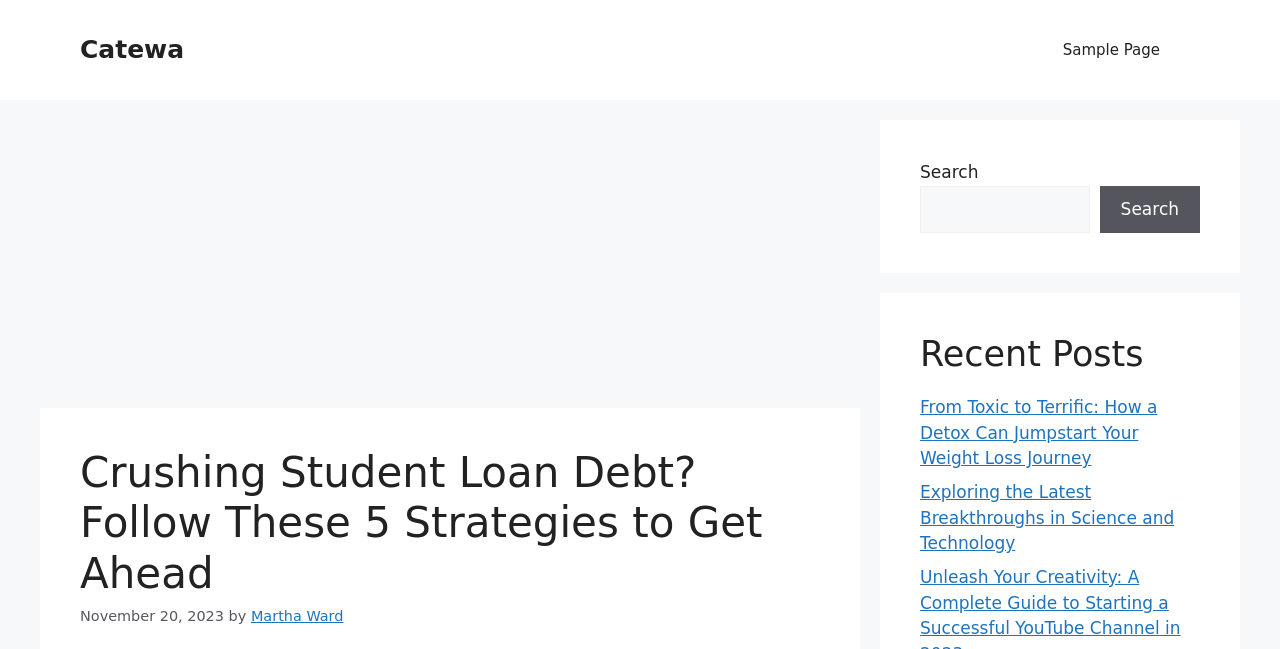Please identify the bounding box coordinates of the element I should click to complete this instruction: 'Read the recent post about weight loss'. The coordinates should be given as four float numbers between 0 and 1, like this: [left, top, right, bottom].

[0.719, 0.612, 0.904, 0.721]